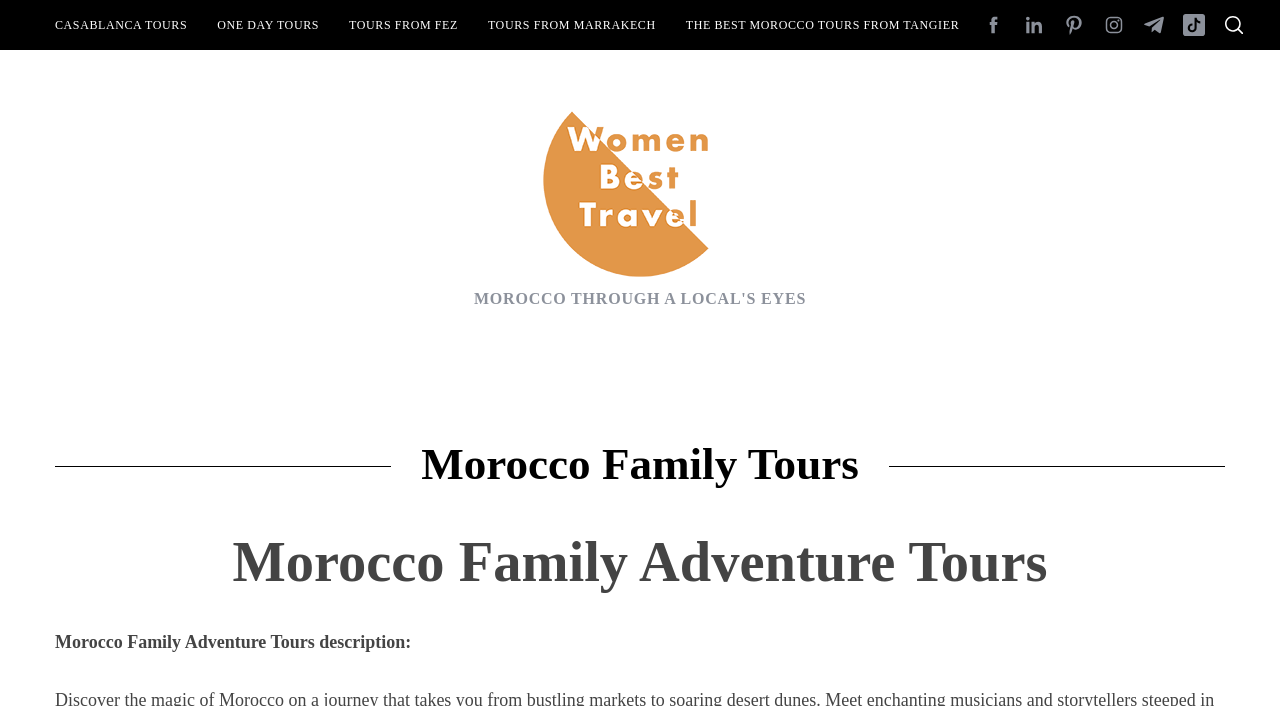Find the bounding box coordinates of the area to click in order to follow the instruction: "read about the company".

None